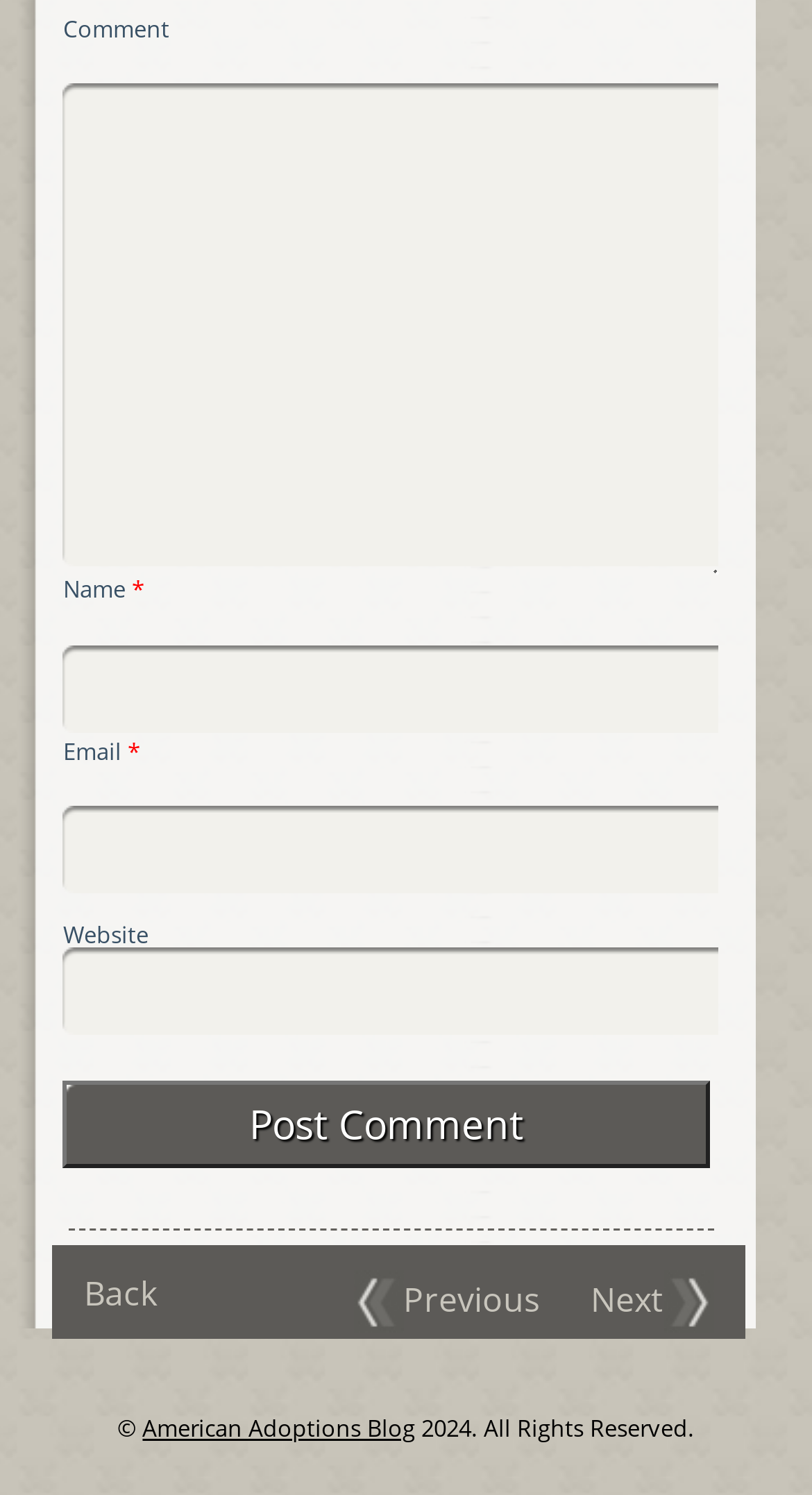Please respond to the question with a concise word or phrase:
What is the label of the first text box?

Comment